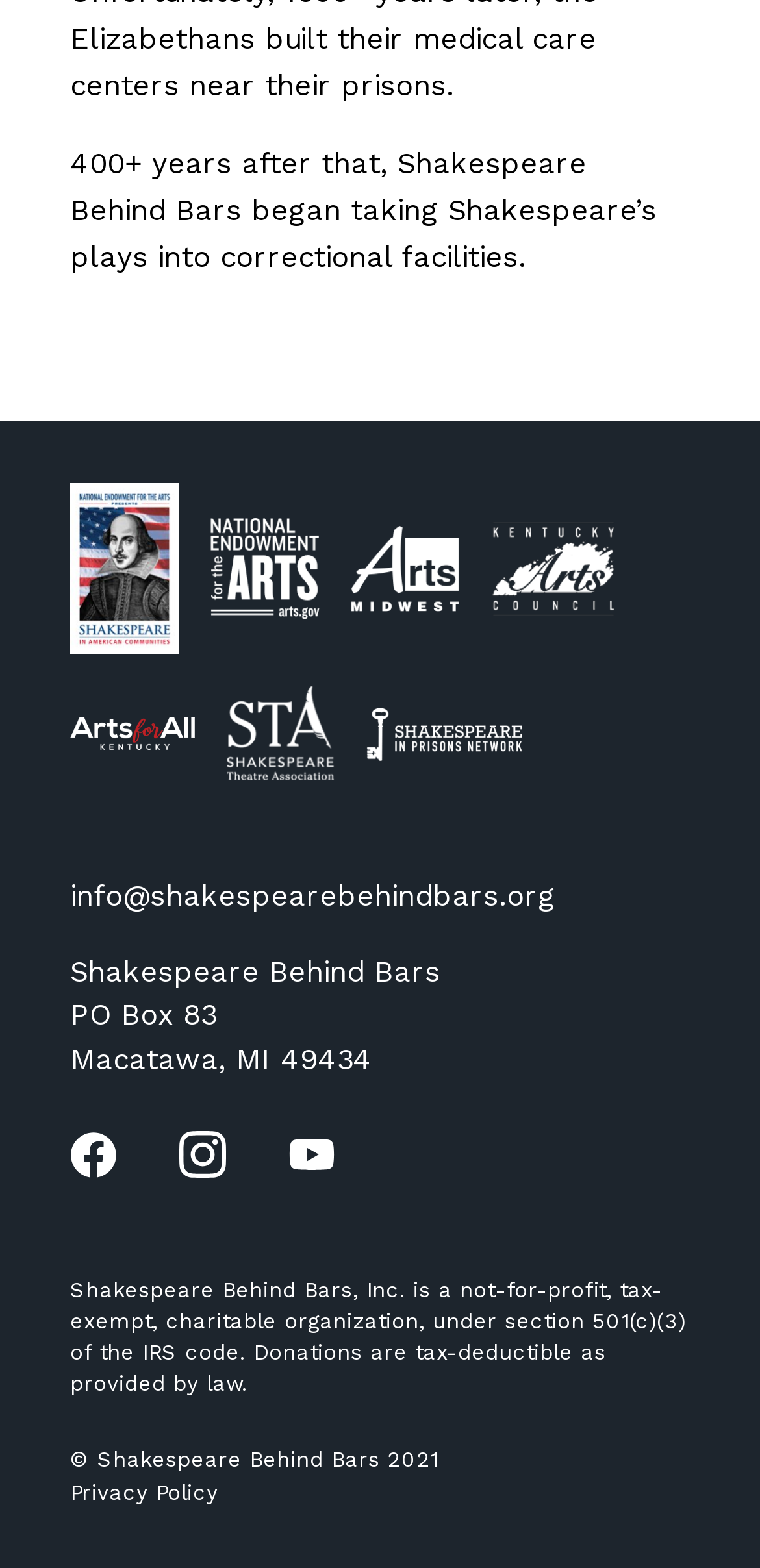What is the organization's tax status?
Please provide a single word or phrase based on the screenshot.

501(c)(3)